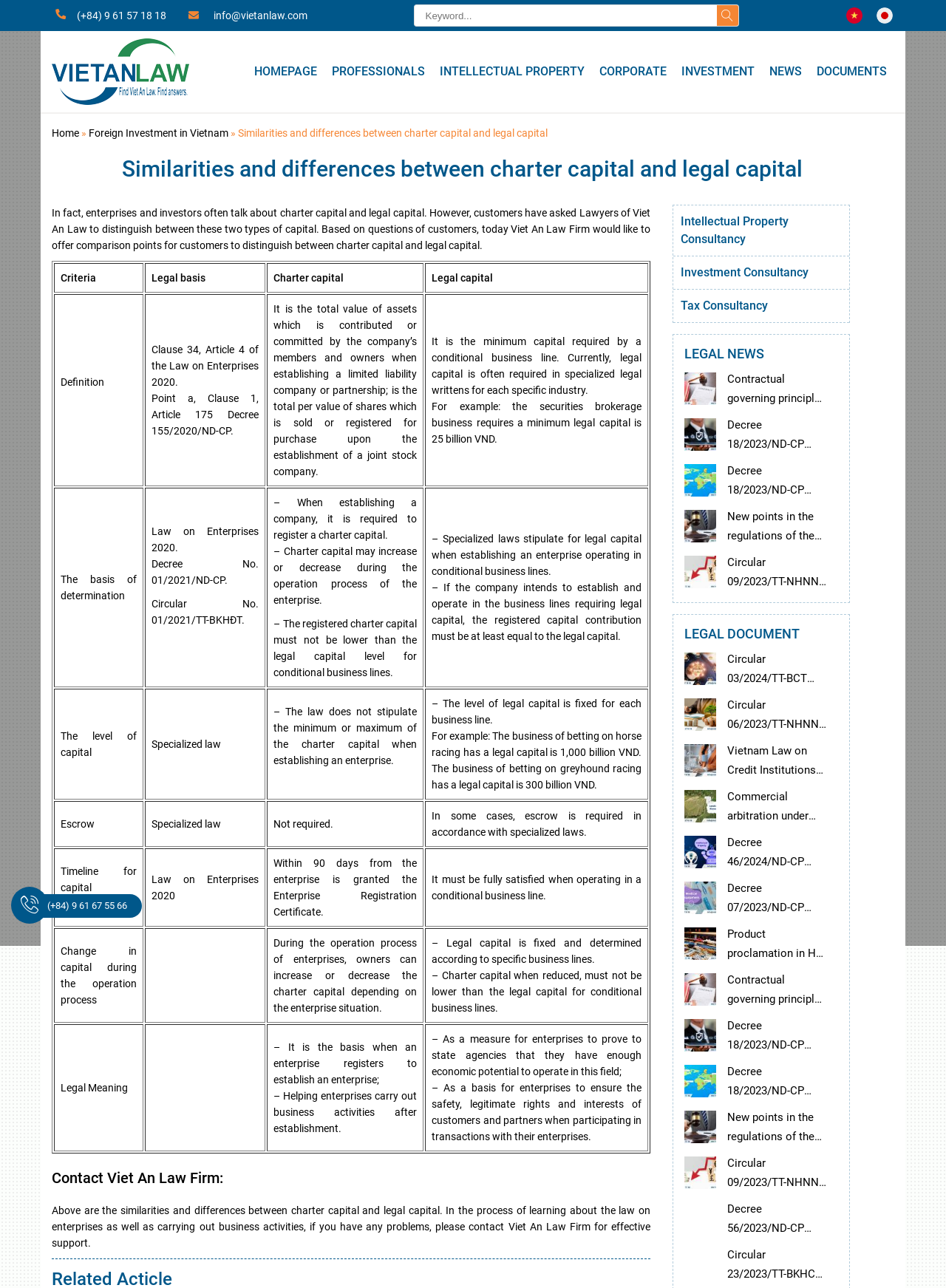What is the difference between charter capital and legal capital?
Provide a fully detailed and comprehensive answer to the question.

The webpage provides a table comparing charter capital and legal capital. According to the table, charter capital is the total value of assets contributed by company members, whereas legal capital is the minimum capital required by a conditional business line. This information can be found in the table under the 'Criteria' column.